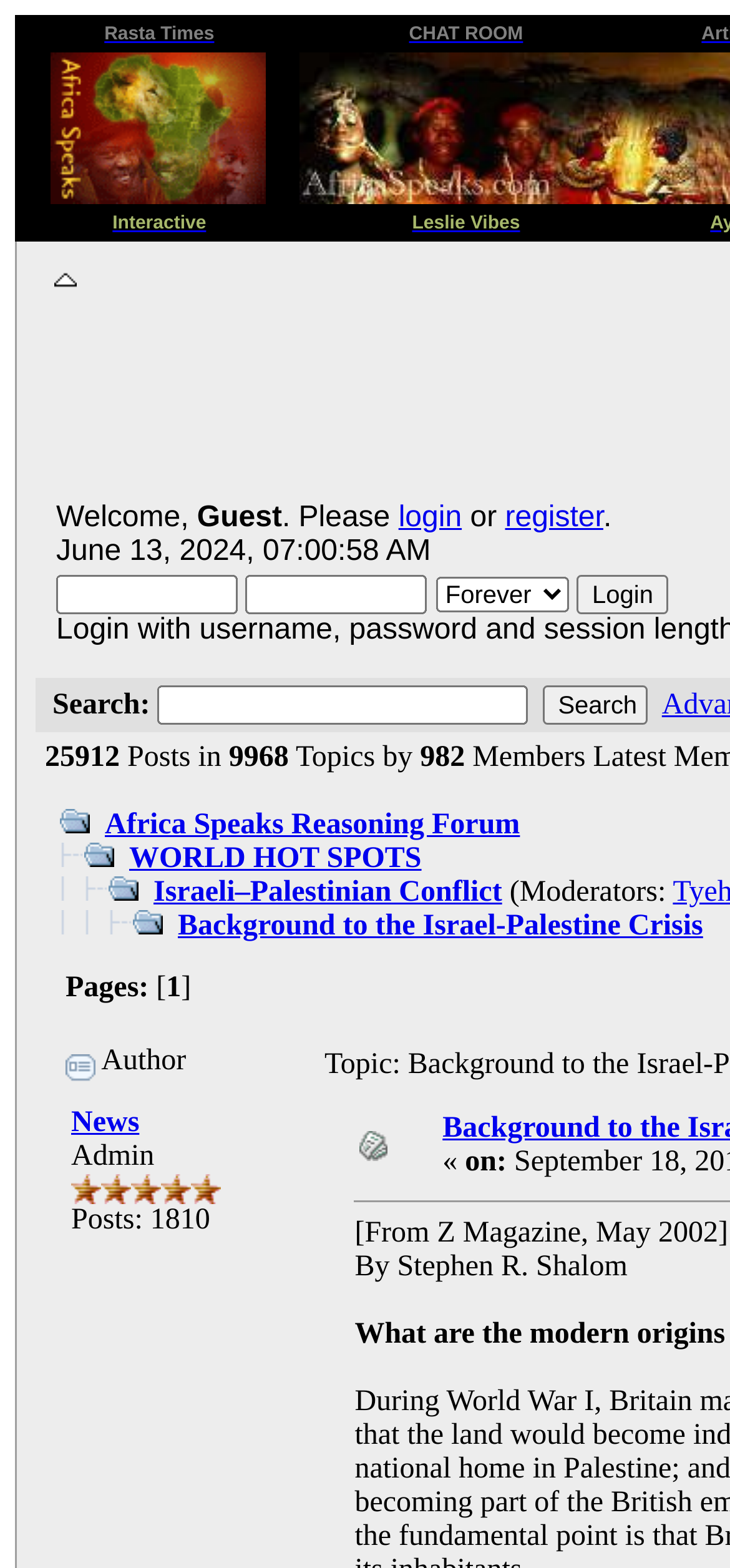Provide a brief response in the form of a single word or phrase:
How many links are in the top navigation bar?

5